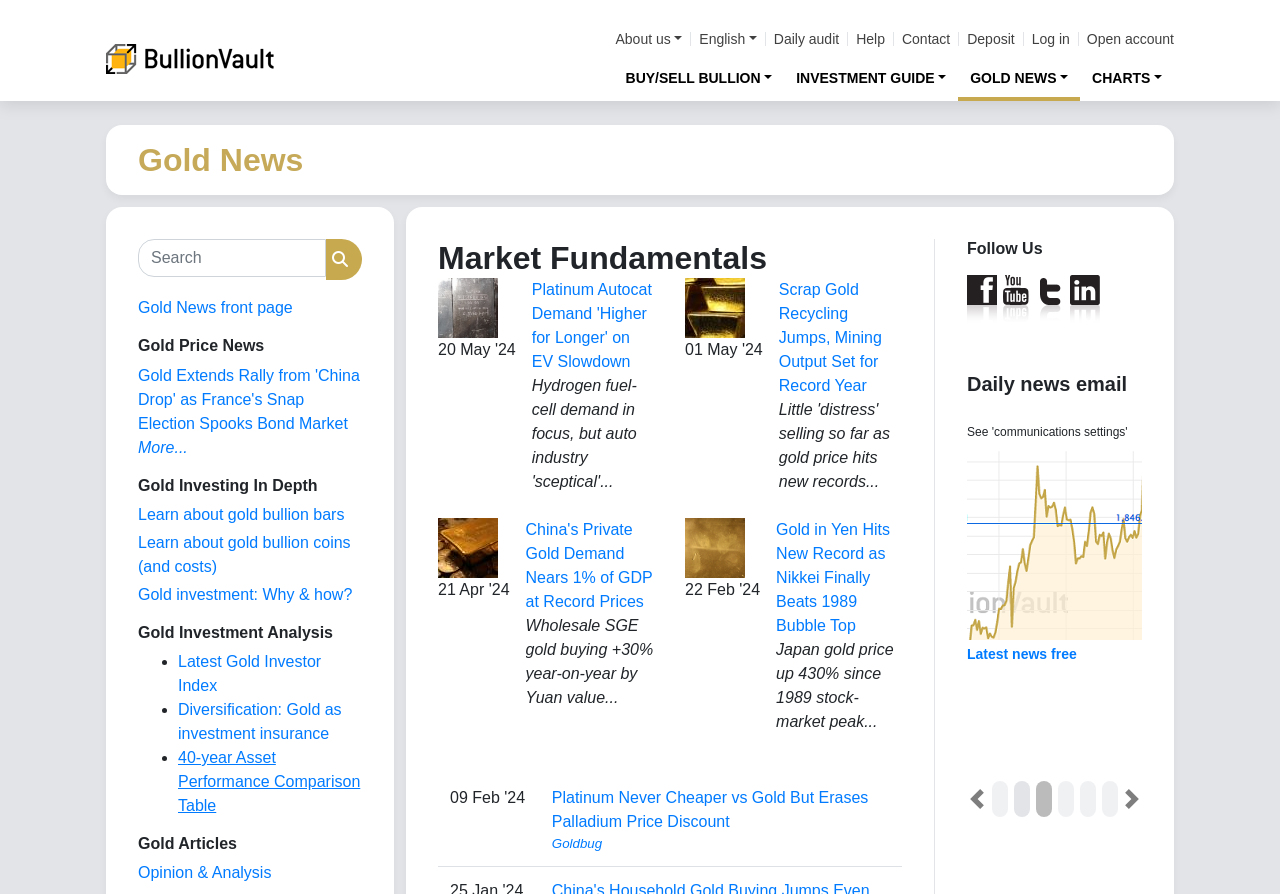What is the name of the website?
Based on the visual details in the image, please answer the question thoroughly.

The name of the website can be found in the top-left corner of the webpage, where the logo 'BullionVault' is displayed.